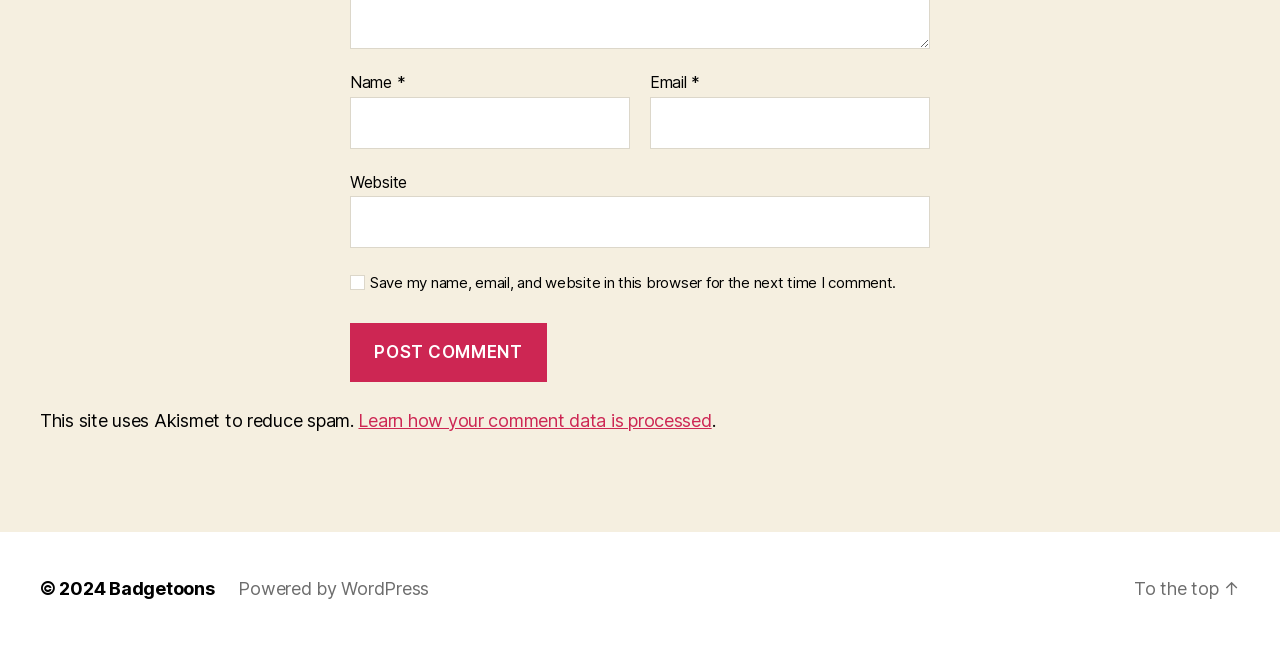Specify the bounding box coordinates (top-left x, top-left y, bottom-right x, bottom-right y) of the UI element in the screenshot that matches this description: parent_node: Name * name="author"

[0.273, 0.15, 0.492, 0.23]